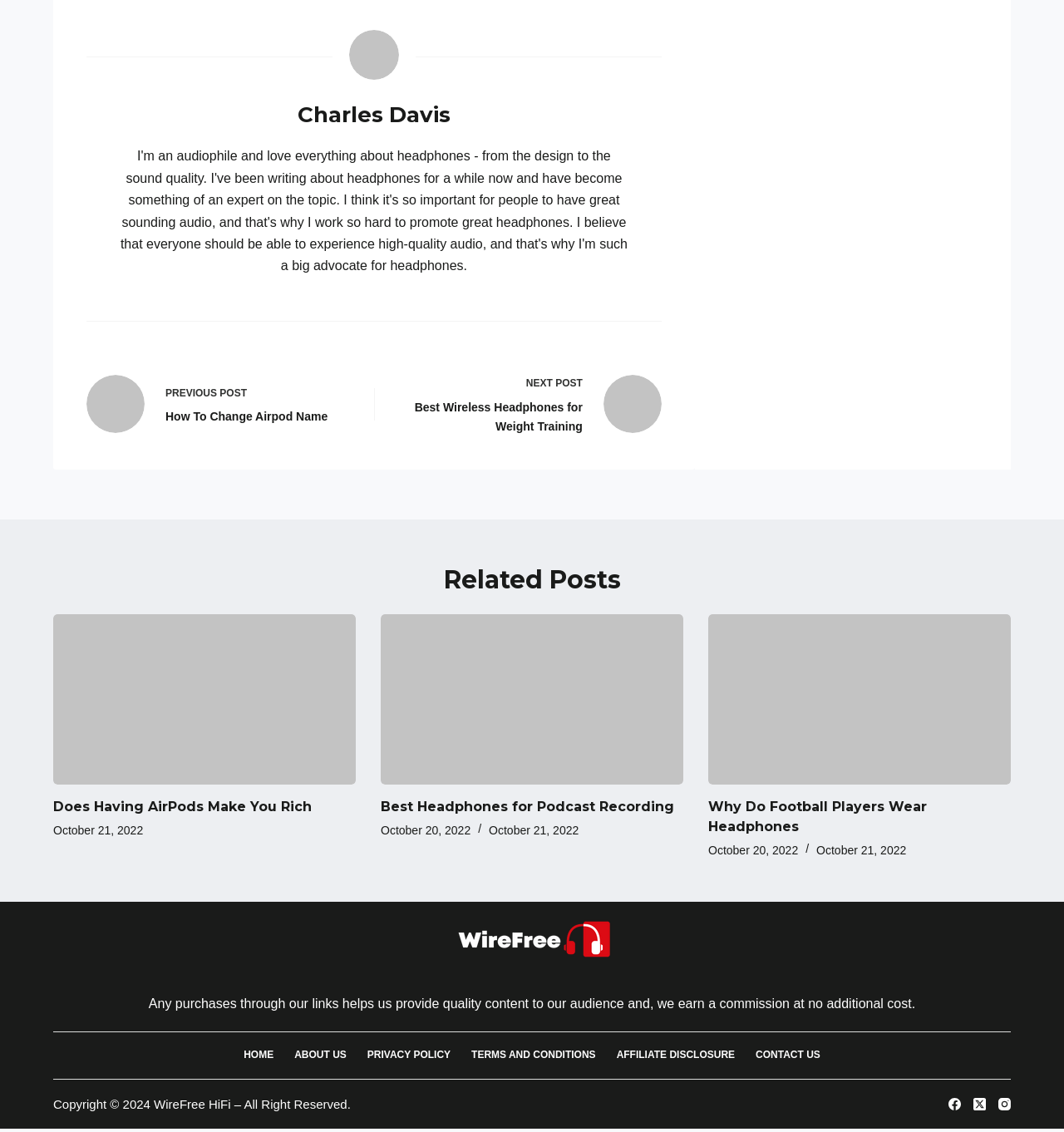Carefully observe the image and respond to the question with a detailed answer:
What is the purpose of the links at the bottom of the page?

The links at the bottom of the page, including 'HOME', 'ABOUT US', 'PRIVACY POLICY', and others, appear to be a footer navigation menu. This menu provides a way for users to quickly access other important pages on the website.